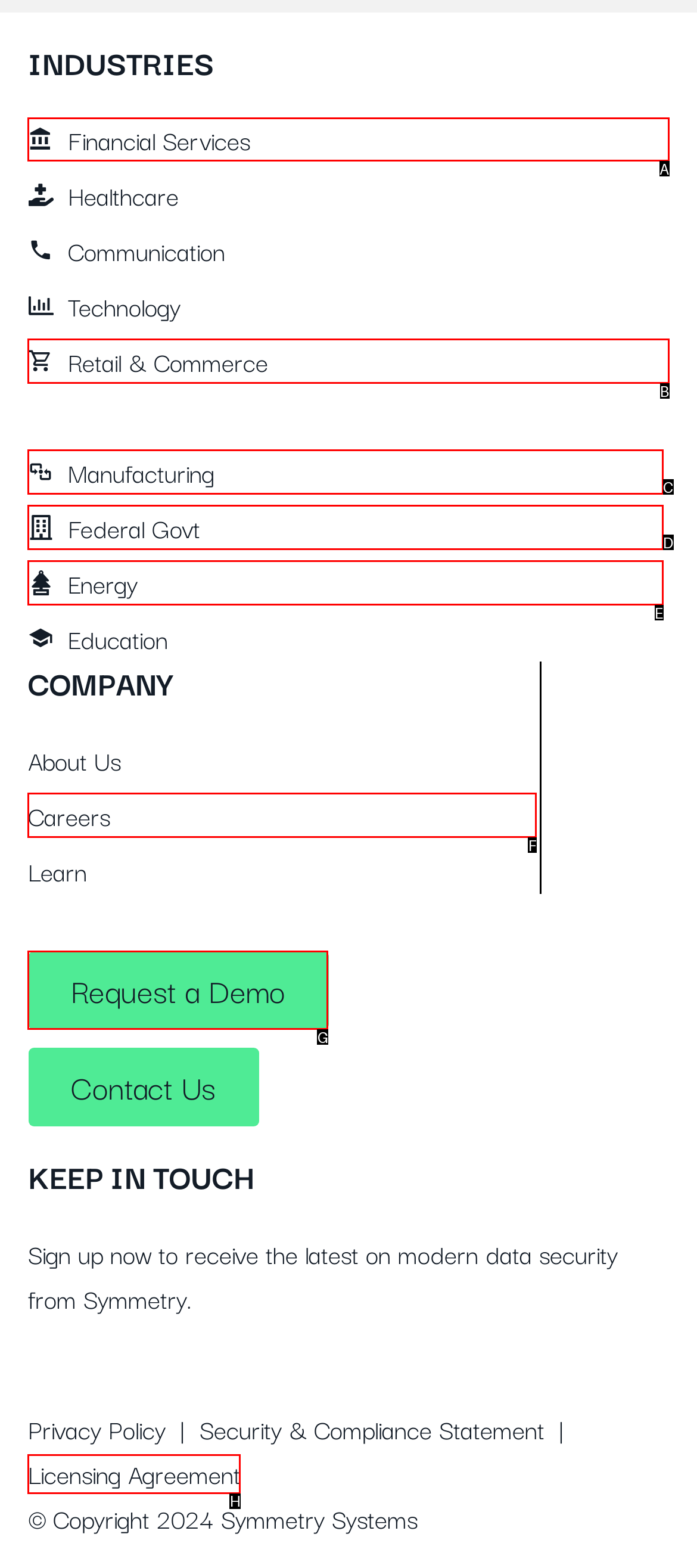Choose the UI element to click on to achieve this task: Click on Financial Services. Reply with the letter representing the selected element.

A